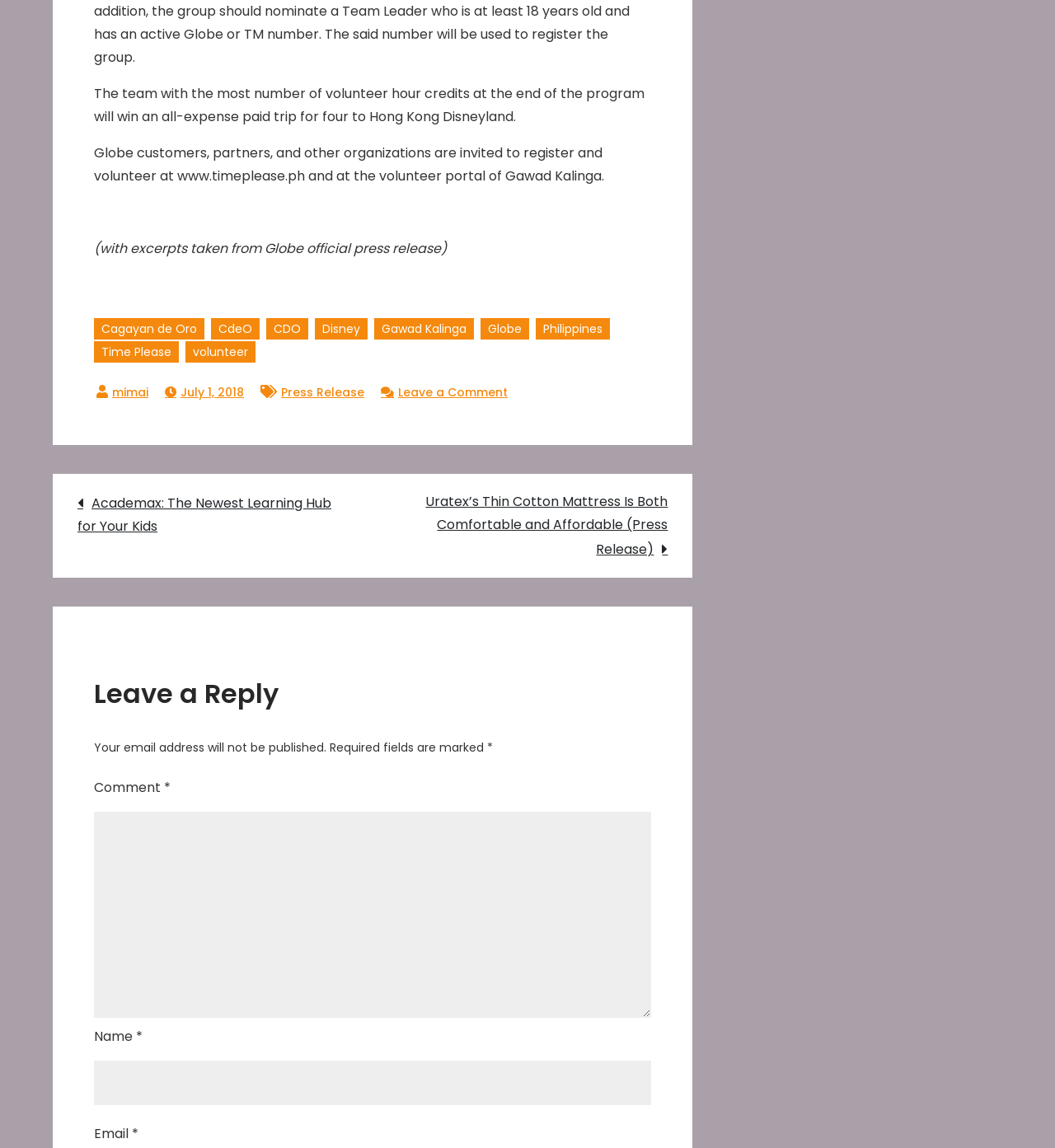Please answer the following question using a single word or phrase: 
What is the name of the organization mentioned alongside Globe?

Gawad Kalinga